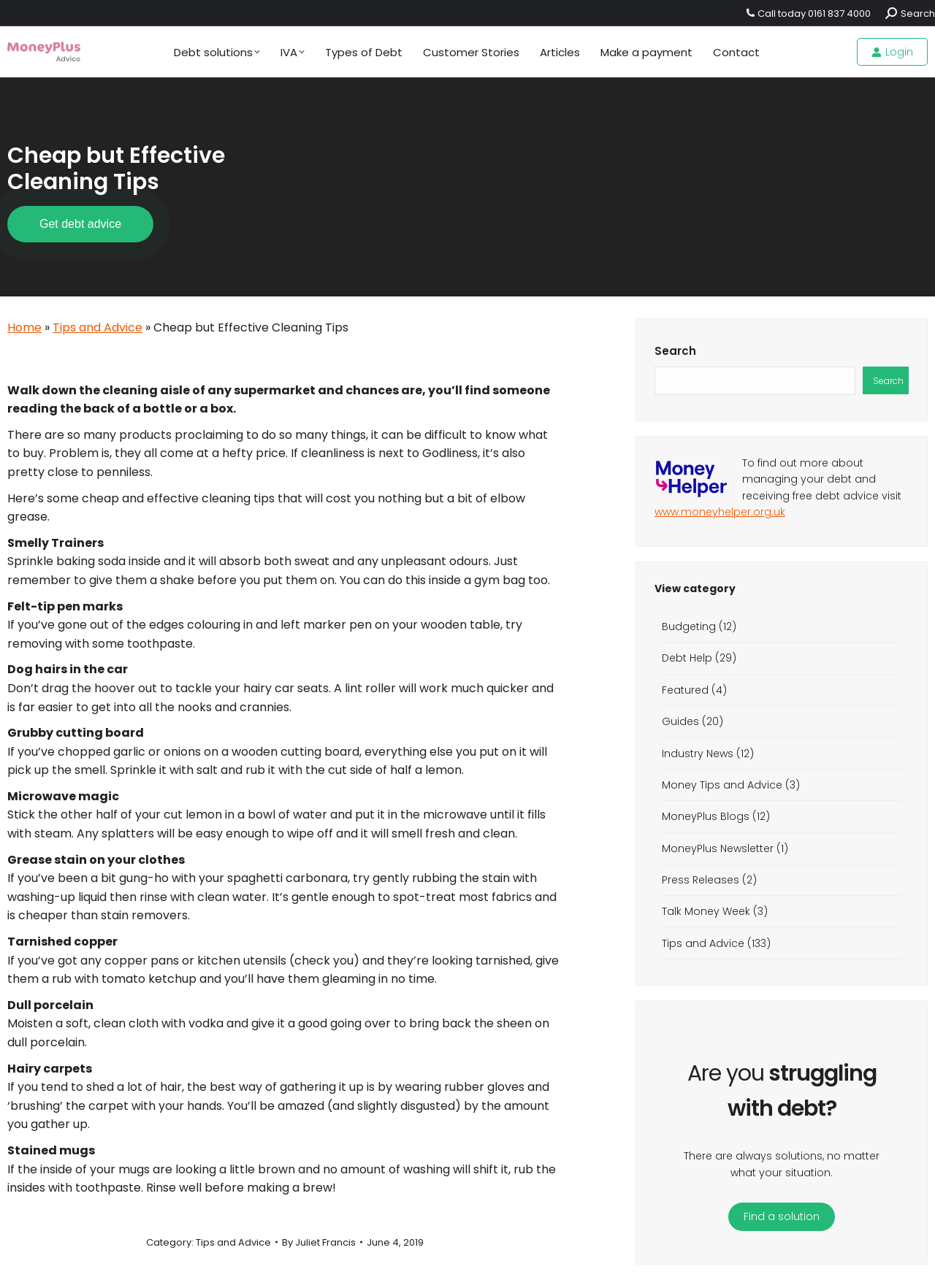How many cleaning tips are provided in the article?
Please give a detailed and elaborate answer to the question based on the image.

I counted the number of cleaning tips by looking at the static text elements that describe each tip, such as 'Smelly Trainers', 'Felt-tip pen marks', and so on. There are 10 of these elements, so I concluded that there are 10 cleaning tips provided in the article.